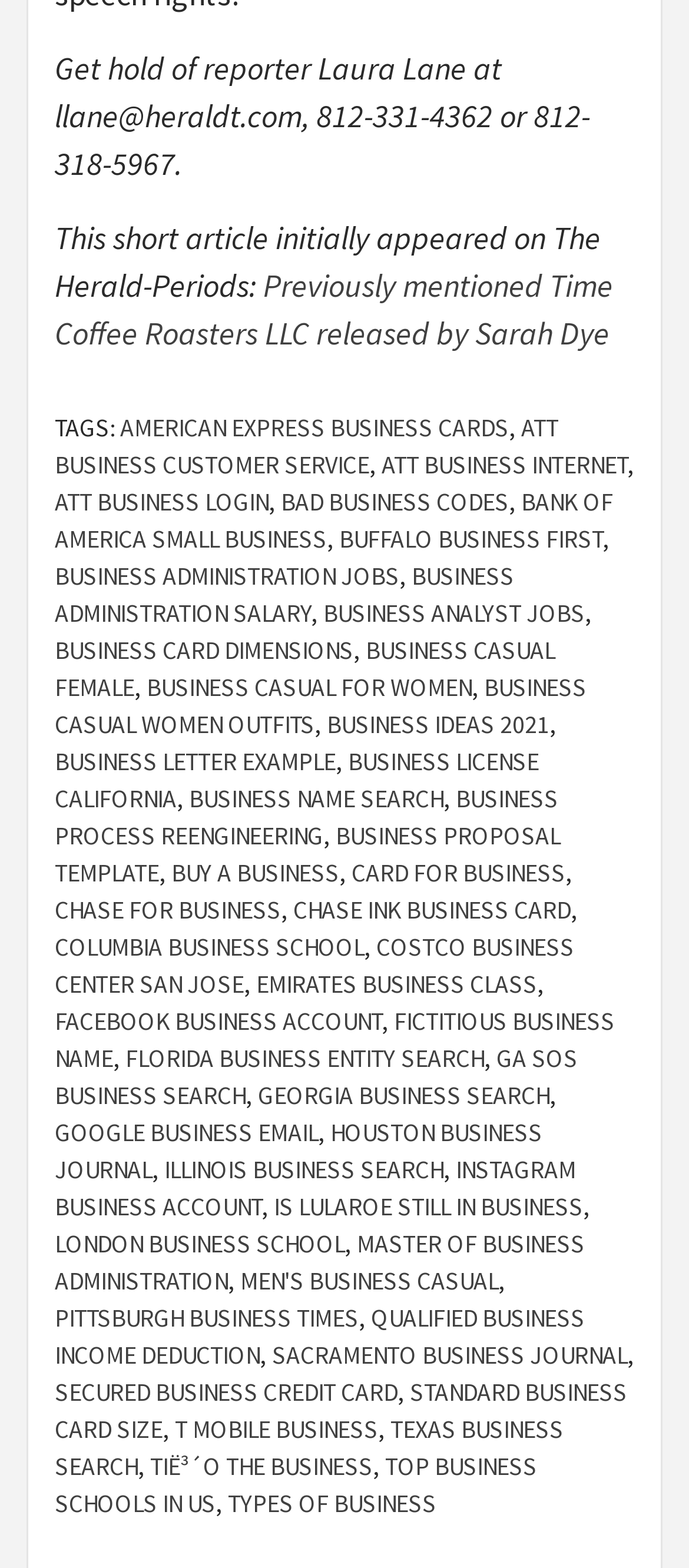Specify the bounding box coordinates (top-left x, top-left y, bottom-right x, bottom-right y) of the UI element in the screenshot that matches this description: Costco Business Center San Jose

[0.079, 0.594, 0.833, 0.638]